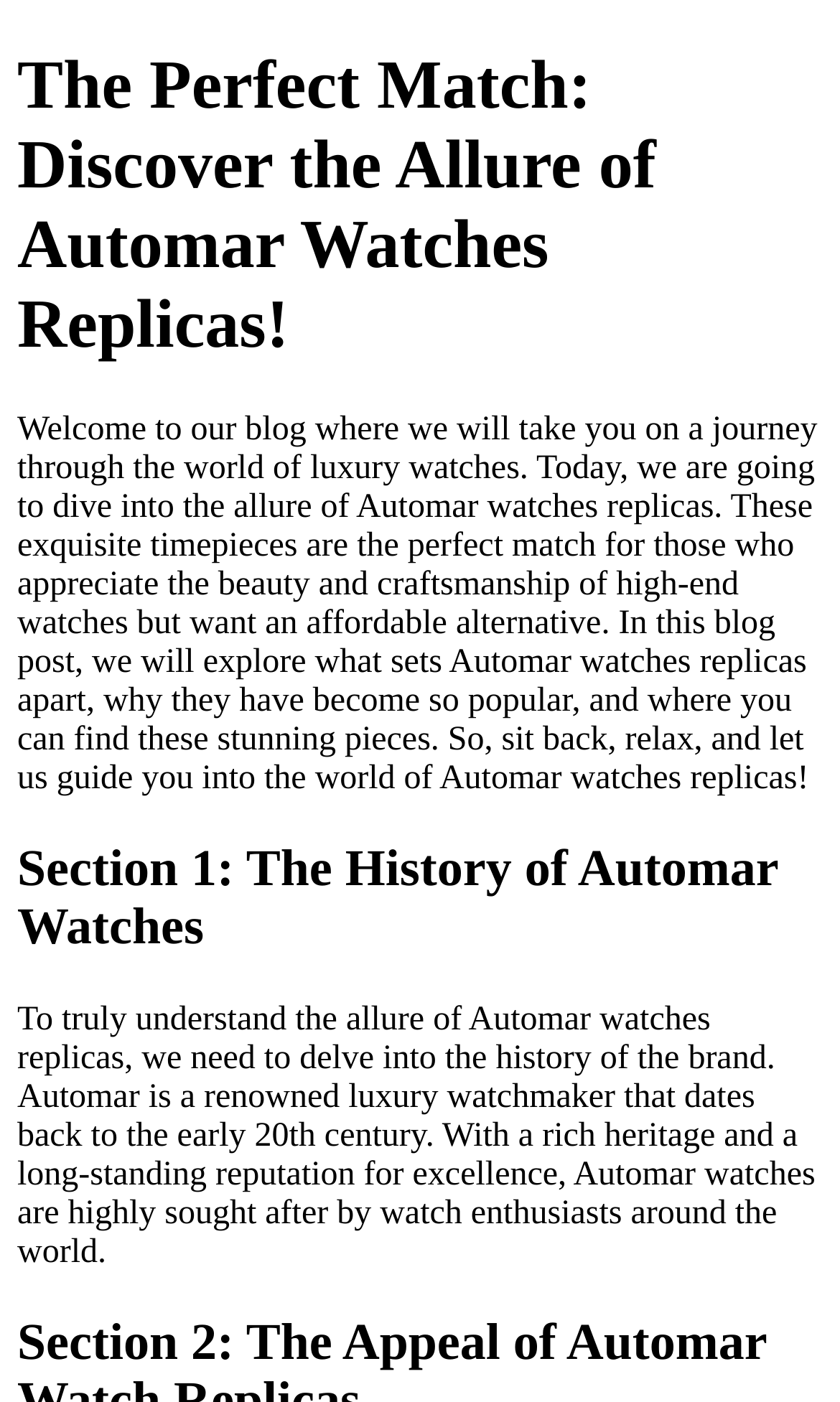Determine the main headline from the webpage and extract its text.

The Perfect Match: Discover the Allure of Automar Watches Replicas!